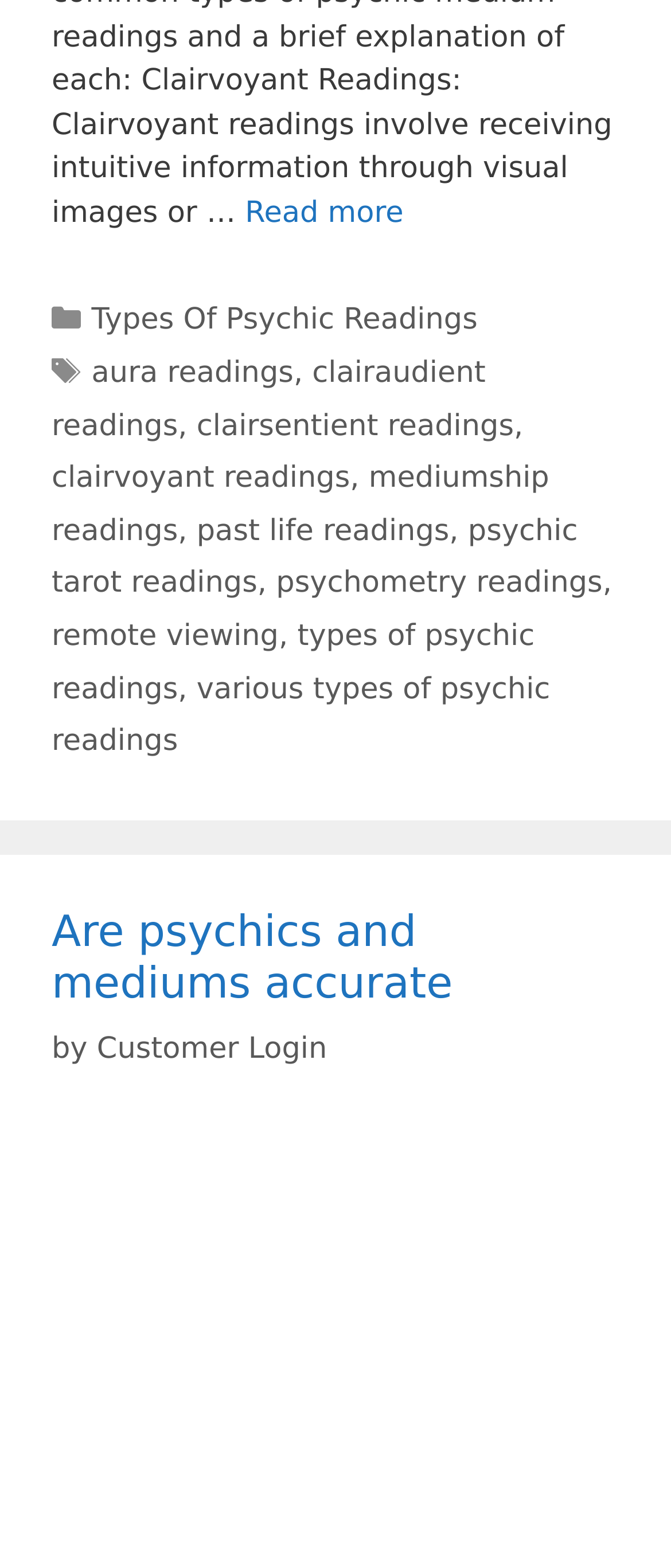Locate the bounding box of the UI element described by: "Shop" in the given webpage screenshot.

None